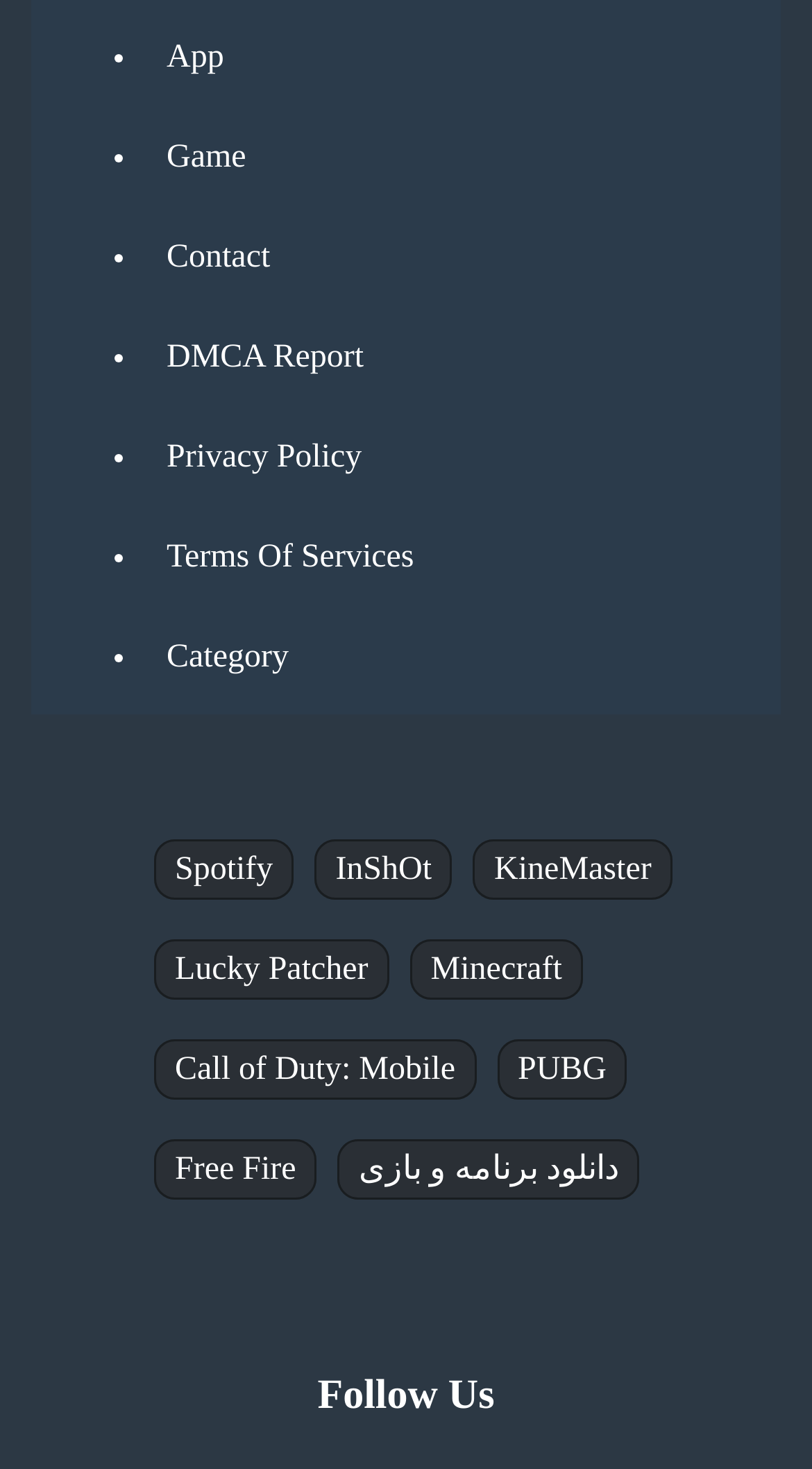How many social media links are there? Please answer the question using a single word or phrase based on the image.

3